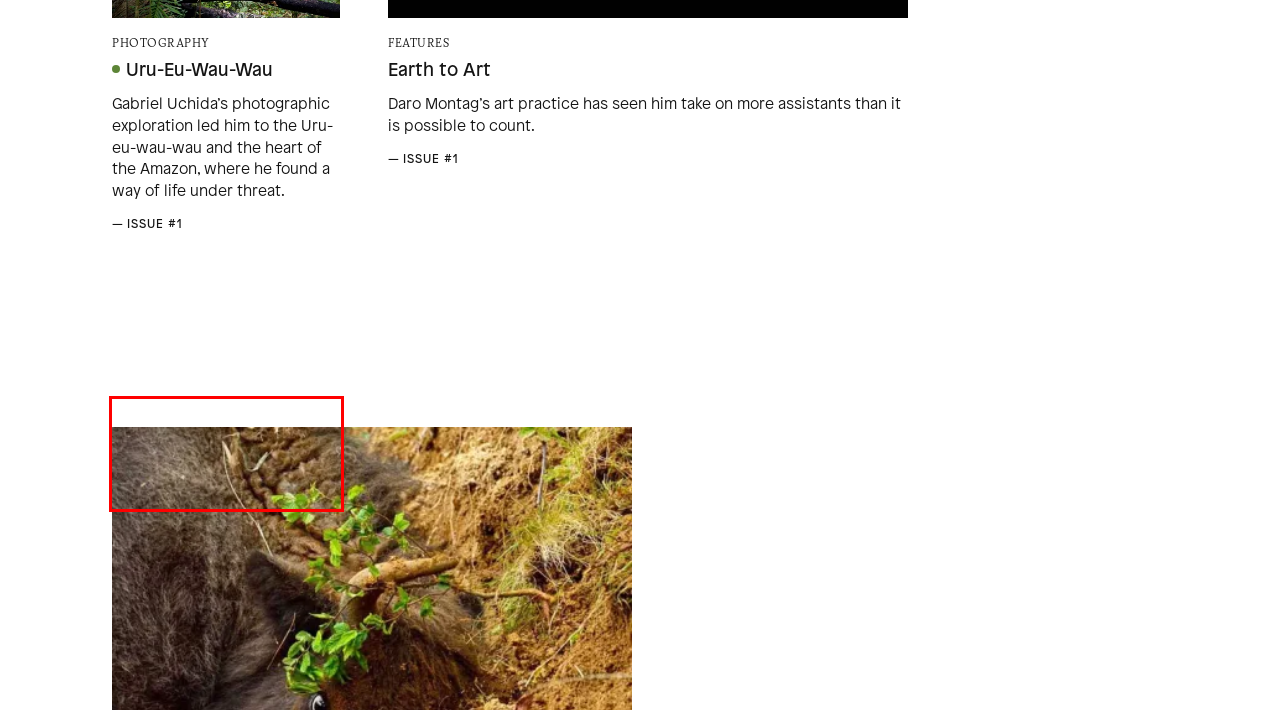You have a screenshot of a webpage with a UI element highlighted by a red bounding box. Use OCR to obtain the text within this highlighted area.

Paul Wu and his family left the UK in January 2019, moving from a suburban south London home to a farm on Sweden's largest island.